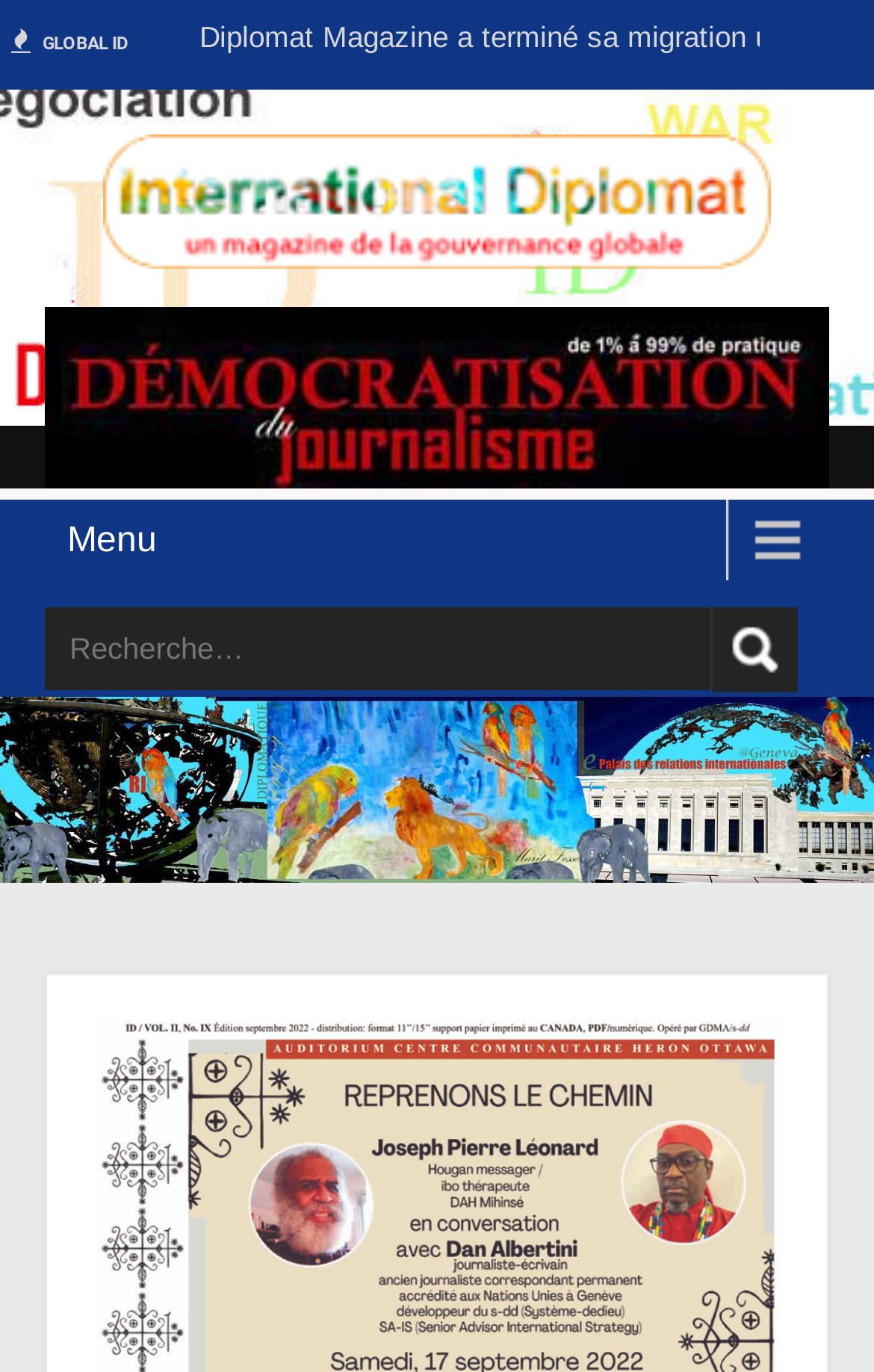Analyze the image and answer the question with as much detail as possible: 
What is the text on the link at the top of the page?

The link element at the top of the page does not have any OCR text or element description, suggesting that it is an image link without any text.